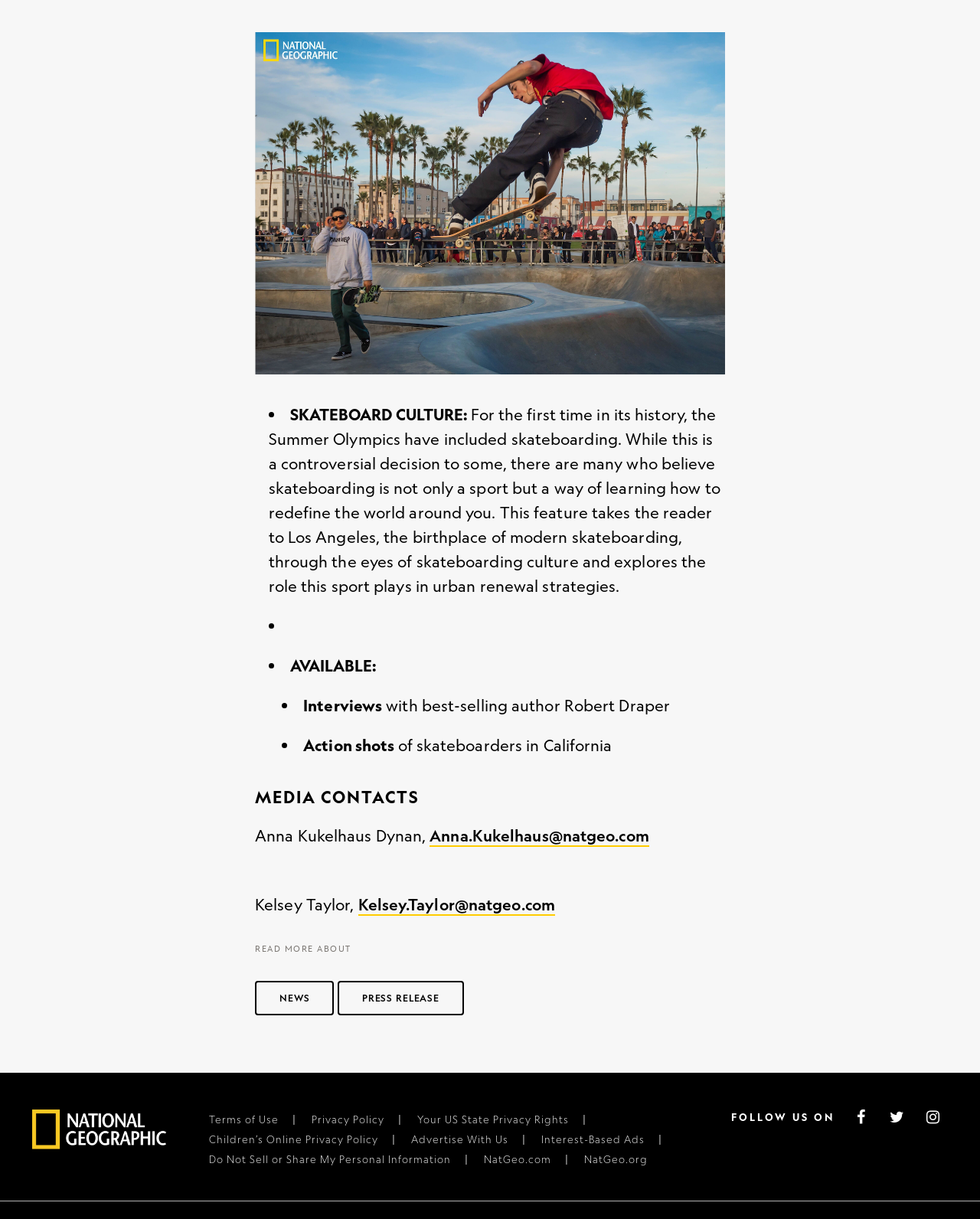How many media contacts are listed?
Respond to the question with a well-detailed and thorough answer.

There are two media contacts listed, Anna Kukelhaus Dynan and Kelsey Taylor, with their respective email addresses.